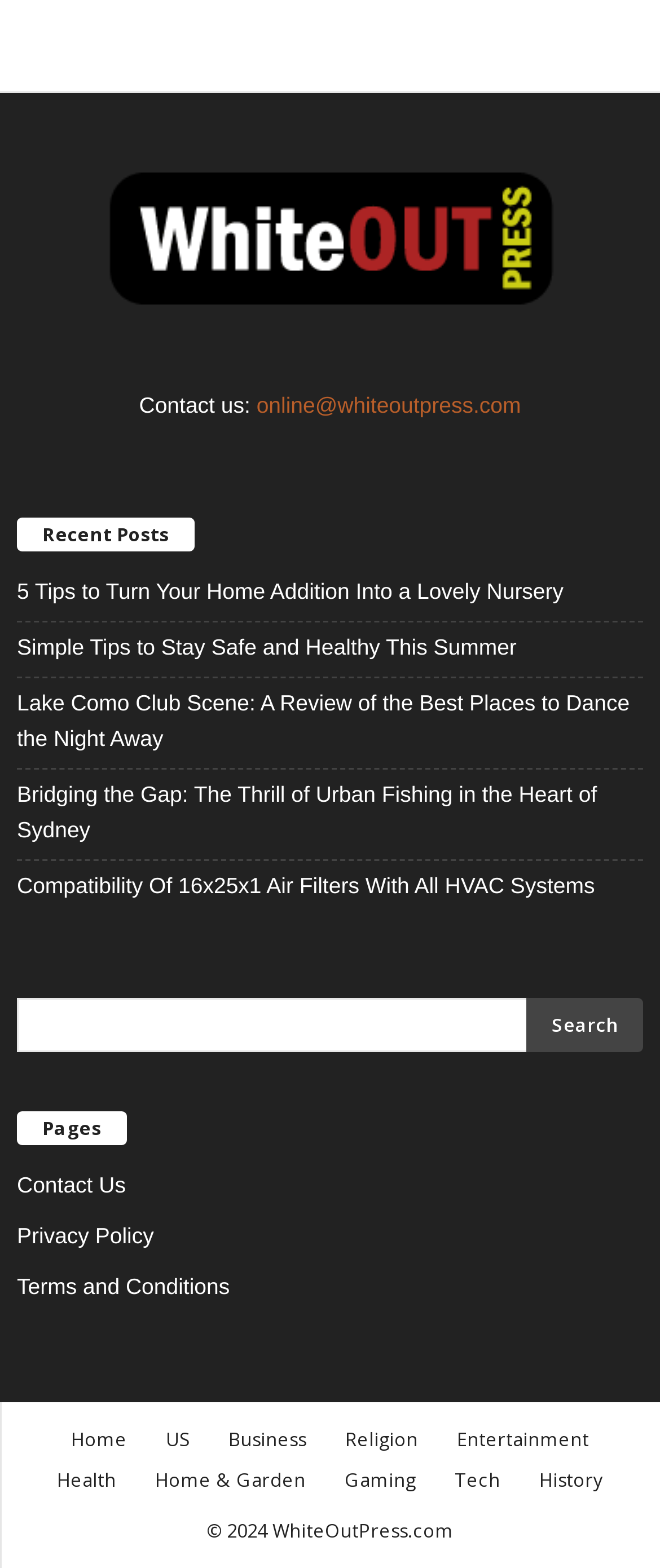Please locate the bounding box coordinates of the element's region that needs to be clicked to follow the instruction: "check the privacy policy". The bounding box coordinates should be provided as four float numbers between 0 and 1, i.e., [left, top, right, bottom].

[0.026, 0.78, 0.233, 0.796]